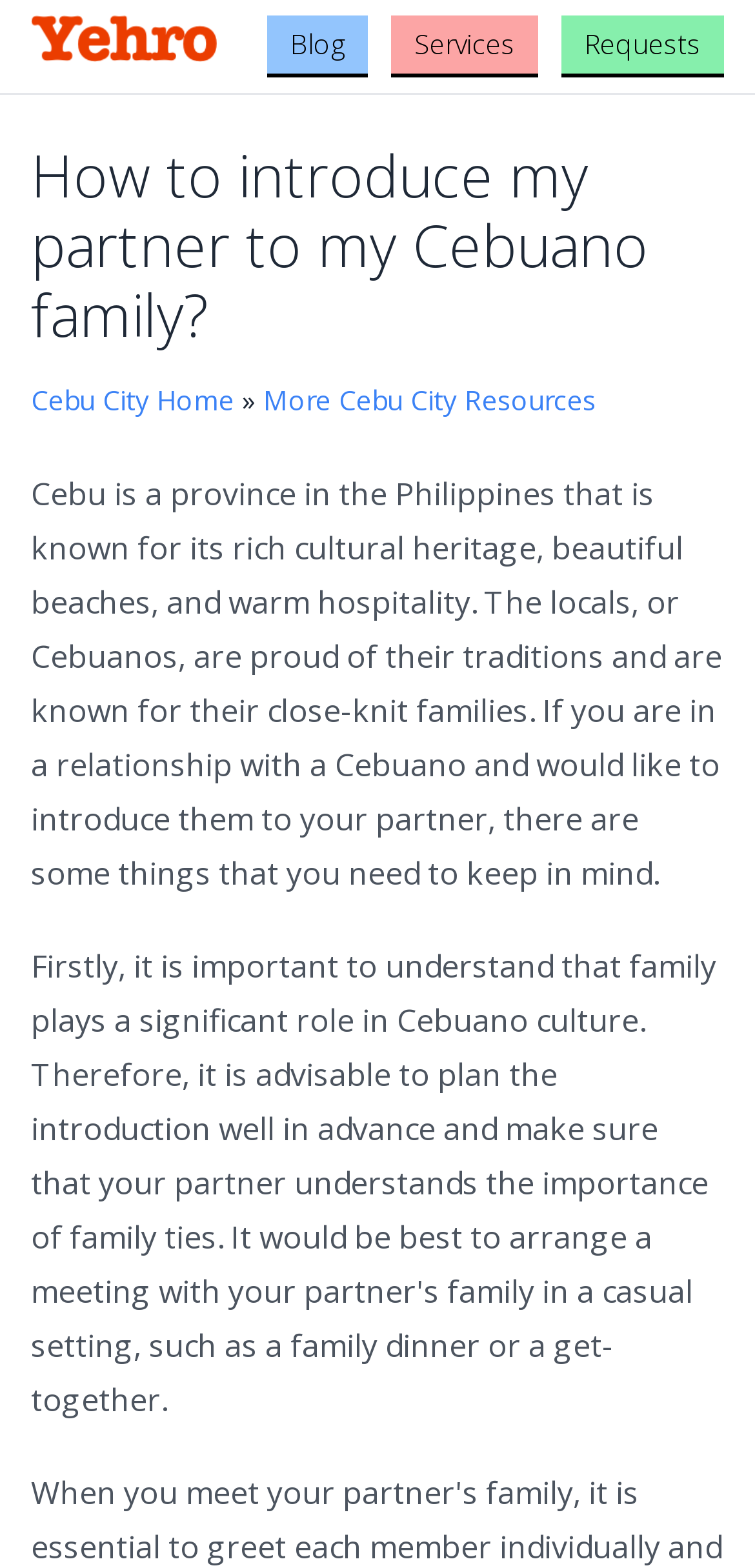Identify the title of the webpage and provide its text content.

How to introduce my partner to my Cebuano family?